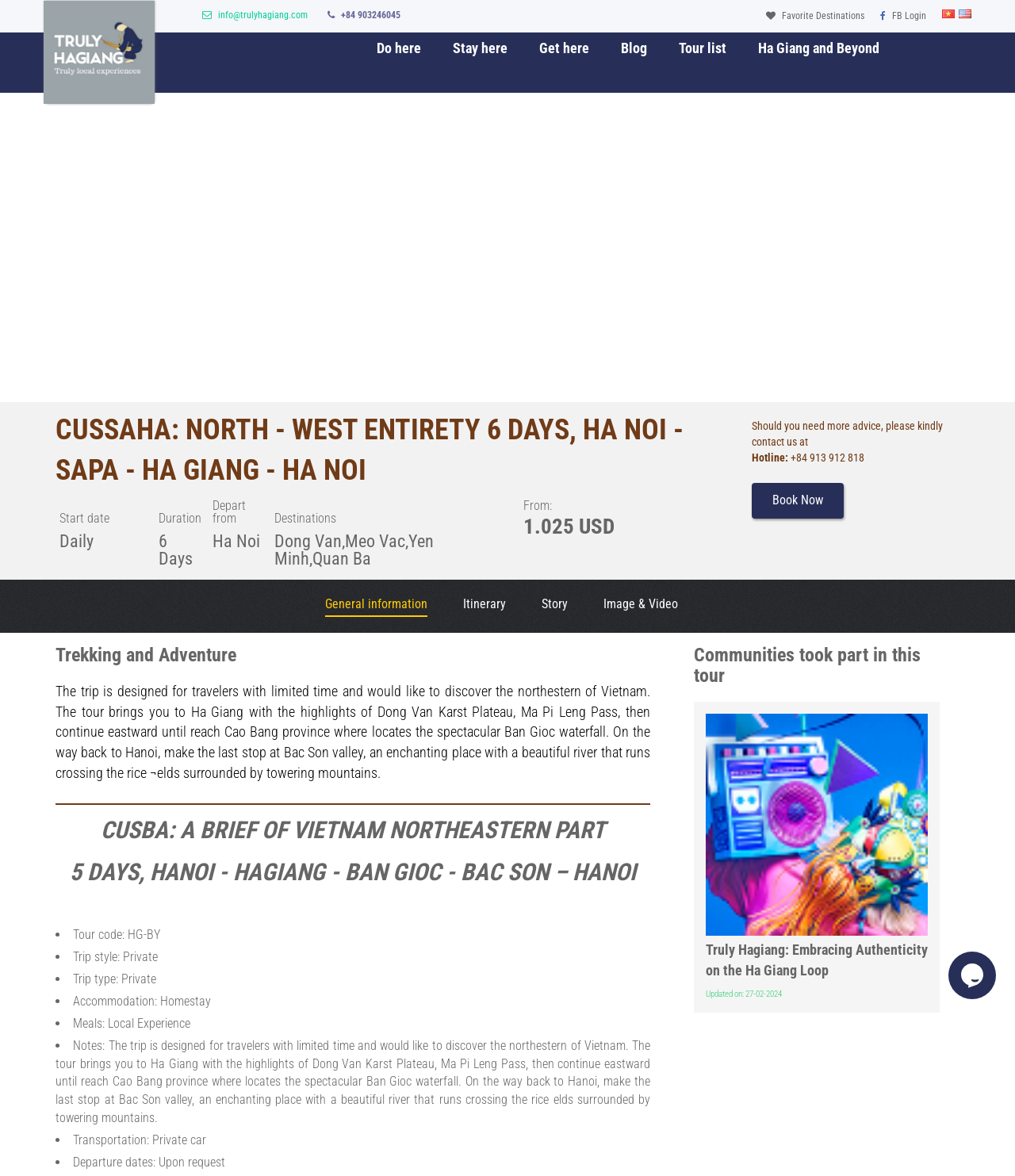Could you find the bounding box coordinates of the clickable area to complete this instruction: "Click on the 'Book Now' button"?

[0.74, 0.411, 0.831, 0.441]